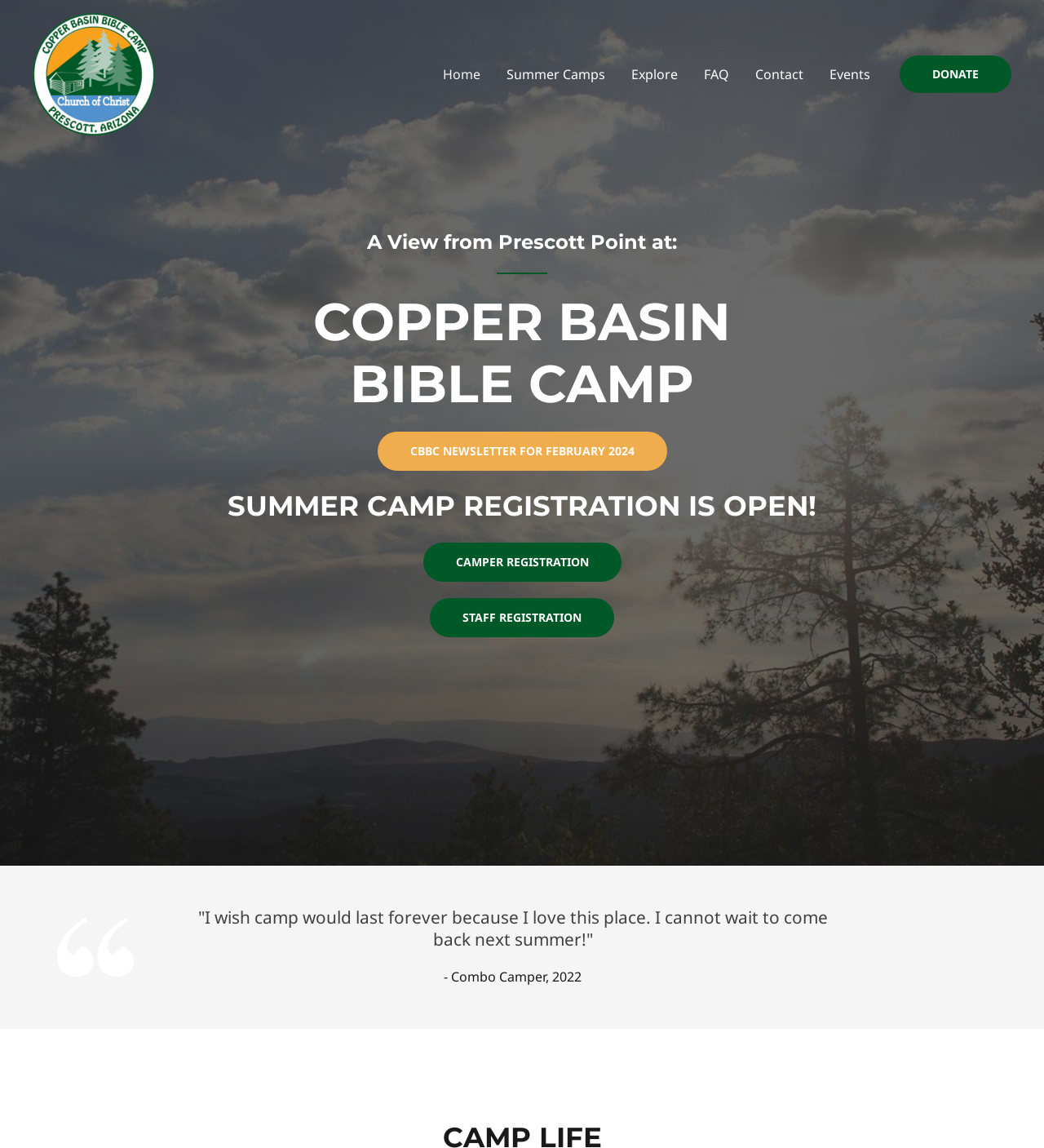Find the bounding box coordinates of the element to click in order to complete this instruction: "go to home page". The bounding box coordinates must be four float numbers between 0 and 1, denoted as [left, top, right, bottom].

[0.412, 0.04, 0.473, 0.09]